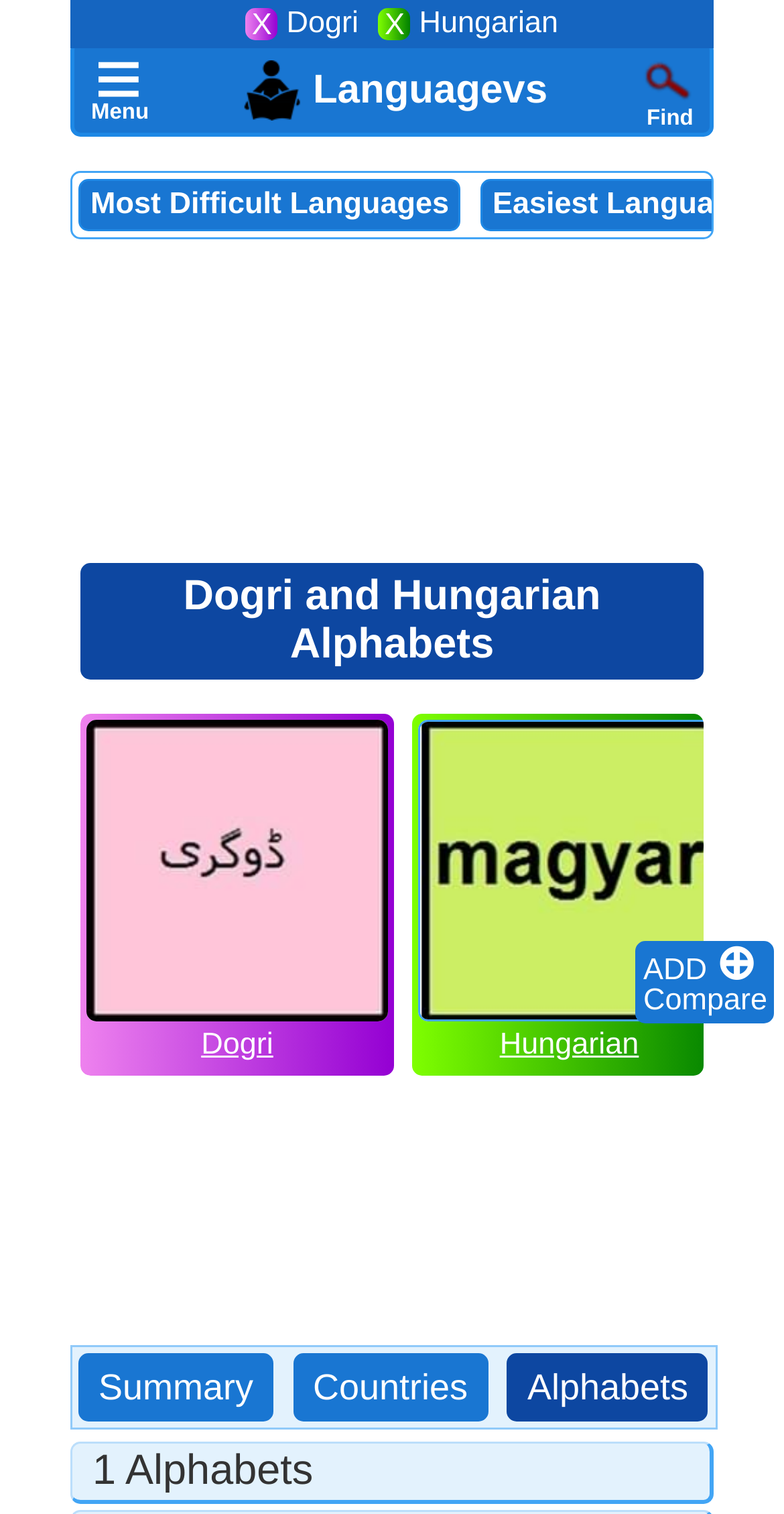Please respond in a single word or phrase: 
How many alphabets are there in the comparison?

1